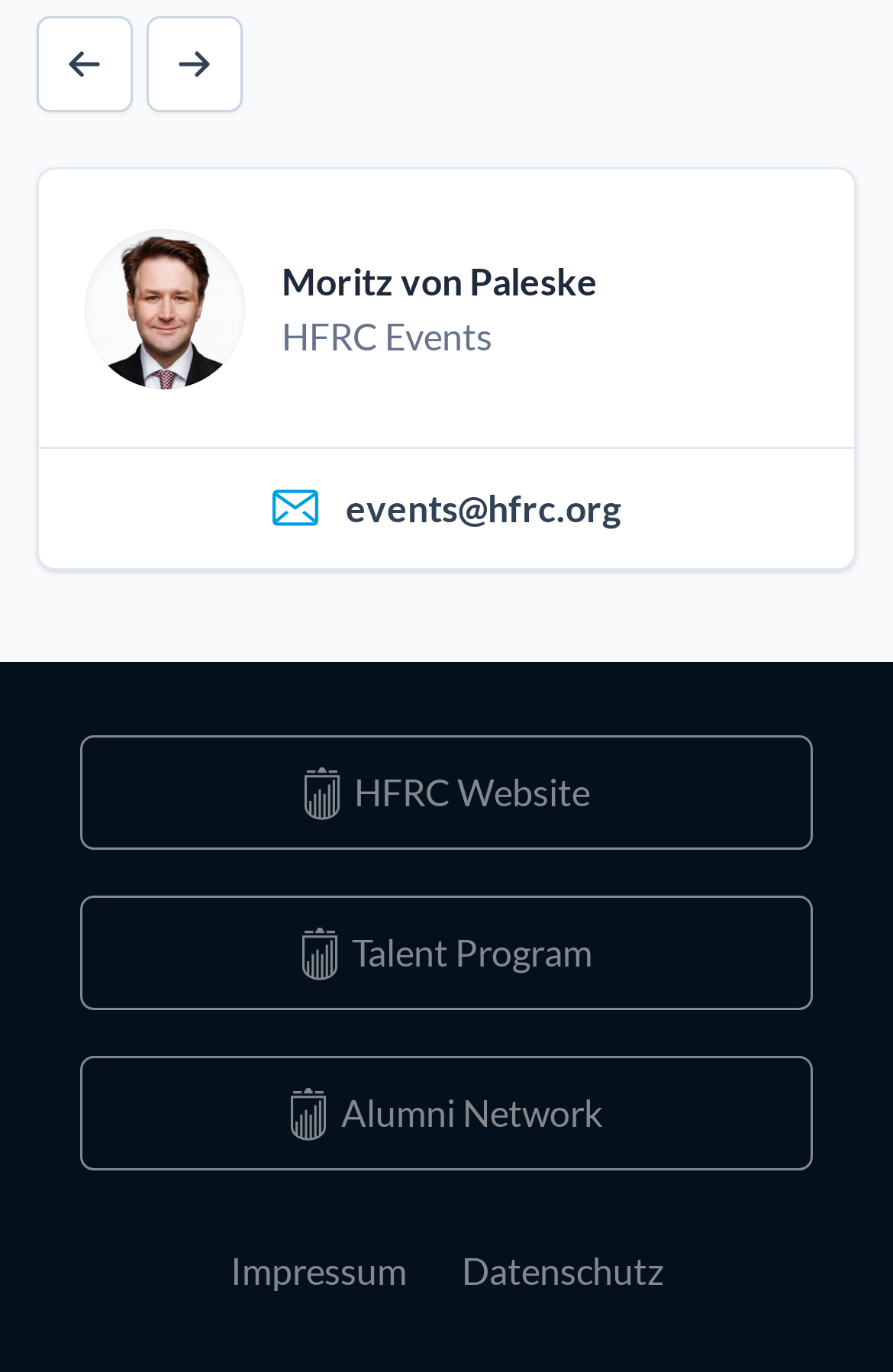Find the bounding box coordinates for the element that must be clicked to complete the instruction: "Visit the HFRC Website". The coordinates should be four float numbers between 0 and 1, indicated as [left, top, right, bottom].

[0.09, 0.536, 0.91, 0.619]